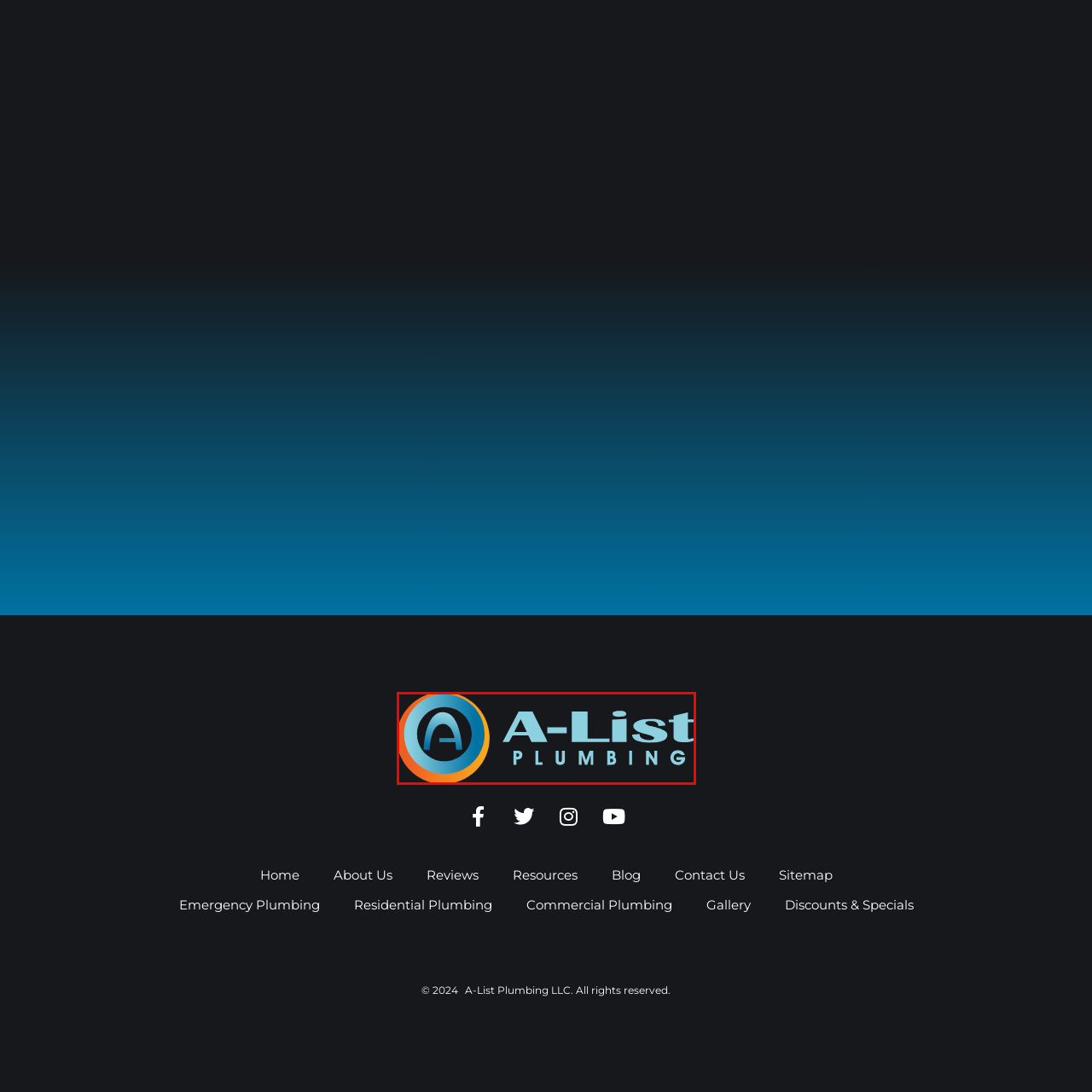Draft a detailed caption for the image located inside the red outline.

The image features the logo of A-List Plumbing, prominently displaying a stylized letter "A" within a circular design. The logo uses a vivid color palette, combining shades of blue with a touch of orange, which gives it a modern and professional appearance. The text "A-List" is rendered in a bold, clean font, positioned above the word "PLUMBING," which is presented in a slightly smaller size but retains clarity and emphasis. This logo represents A-List Plumbing, a service provider specializing in plumbing solutions in Lynnwood, WA, indicating a commitment to quality and reliability in the plumbing industry.